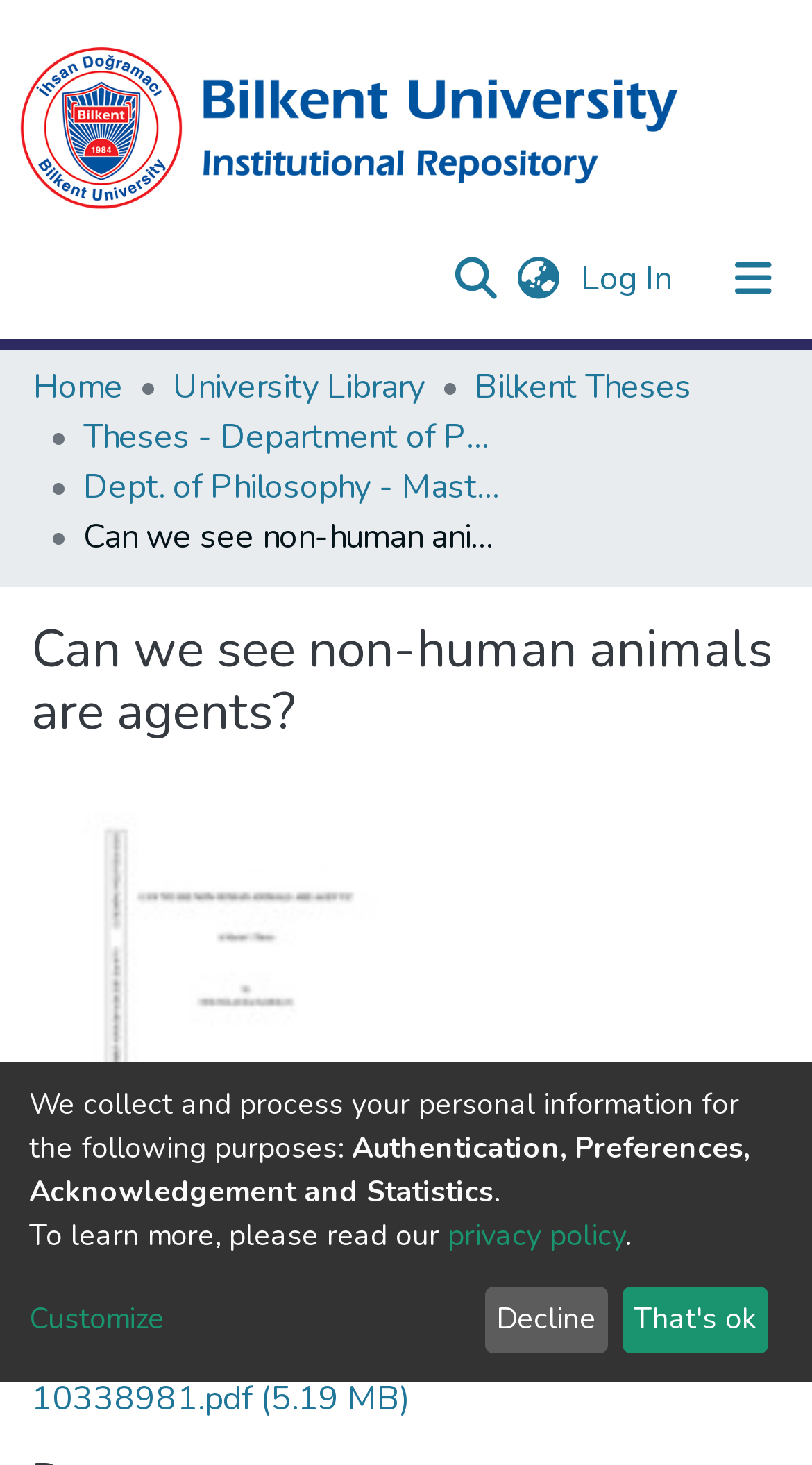Identify the bounding box coordinates for the element that needs to be clicked to fulfill this instruction: "Search for something". Provide the coordinates in the format of four float numbers between 0 and 1: [left, top, right, bottom].

[0.544, 0.16, 0.621, 0.215]